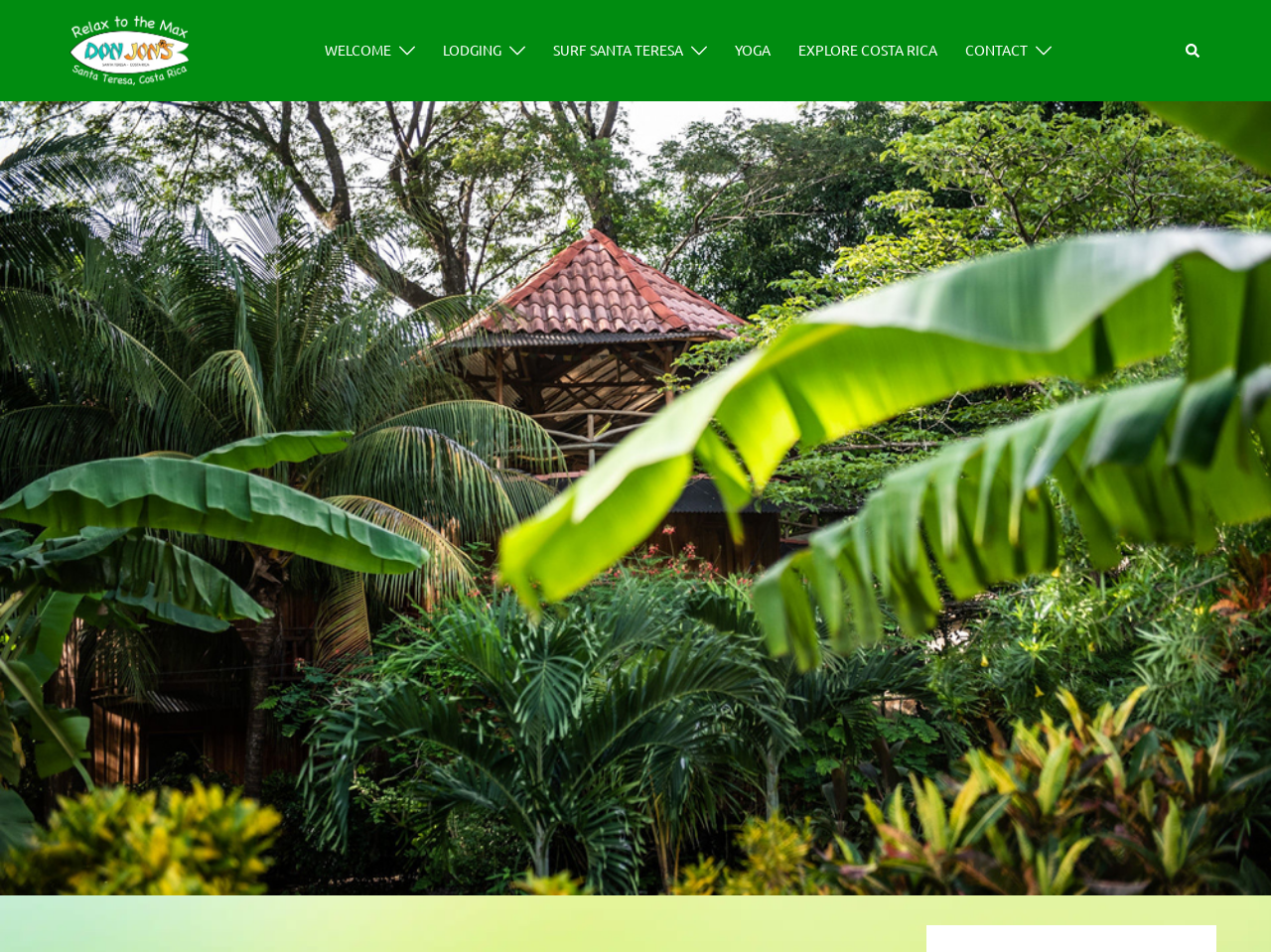Please answer the following question using a single word or phrase: Is there an image next to the 'LODGING' menu item?

Yes